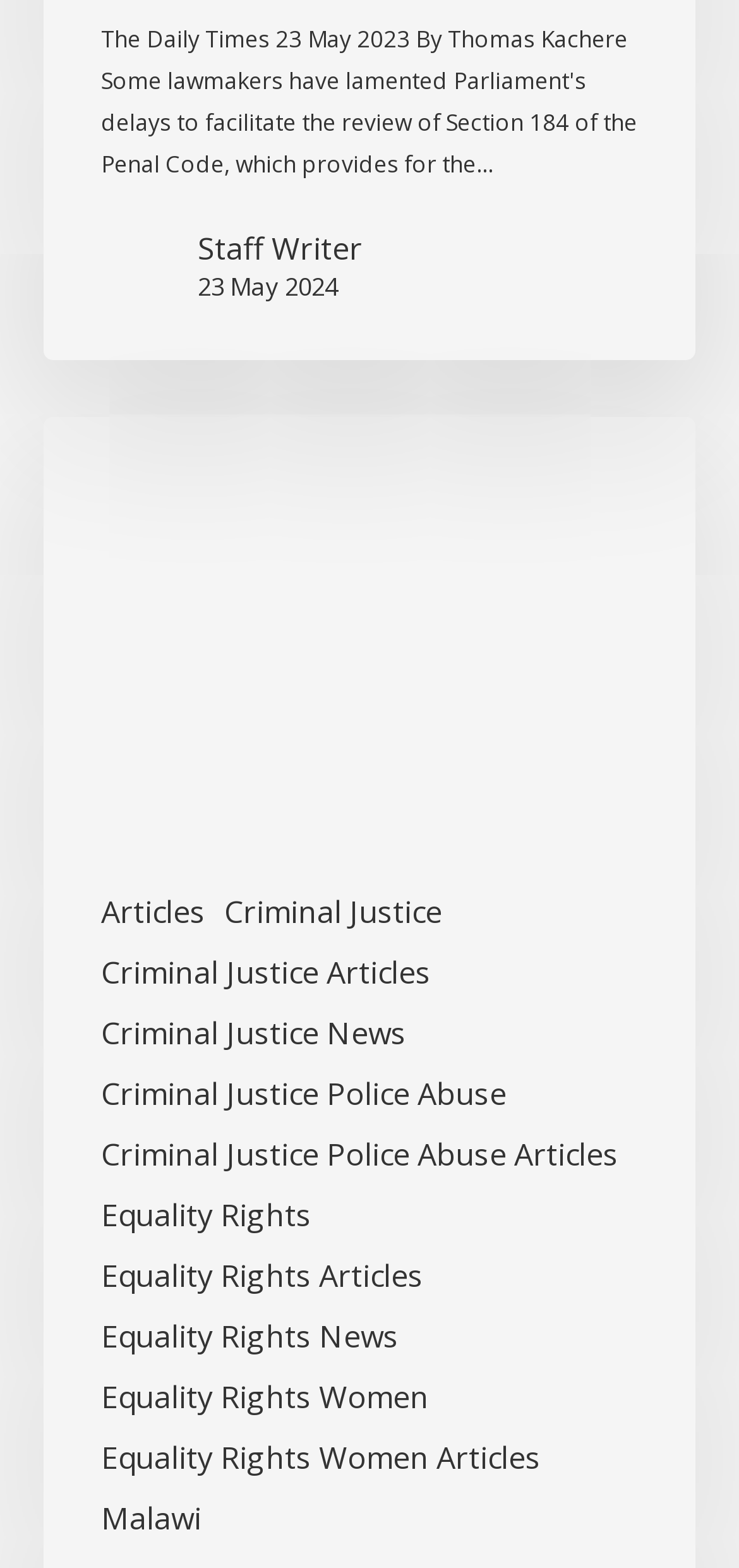Identify the bounding box coordinates of the section that should be clicked to achieve the task described: "mute the video".

None